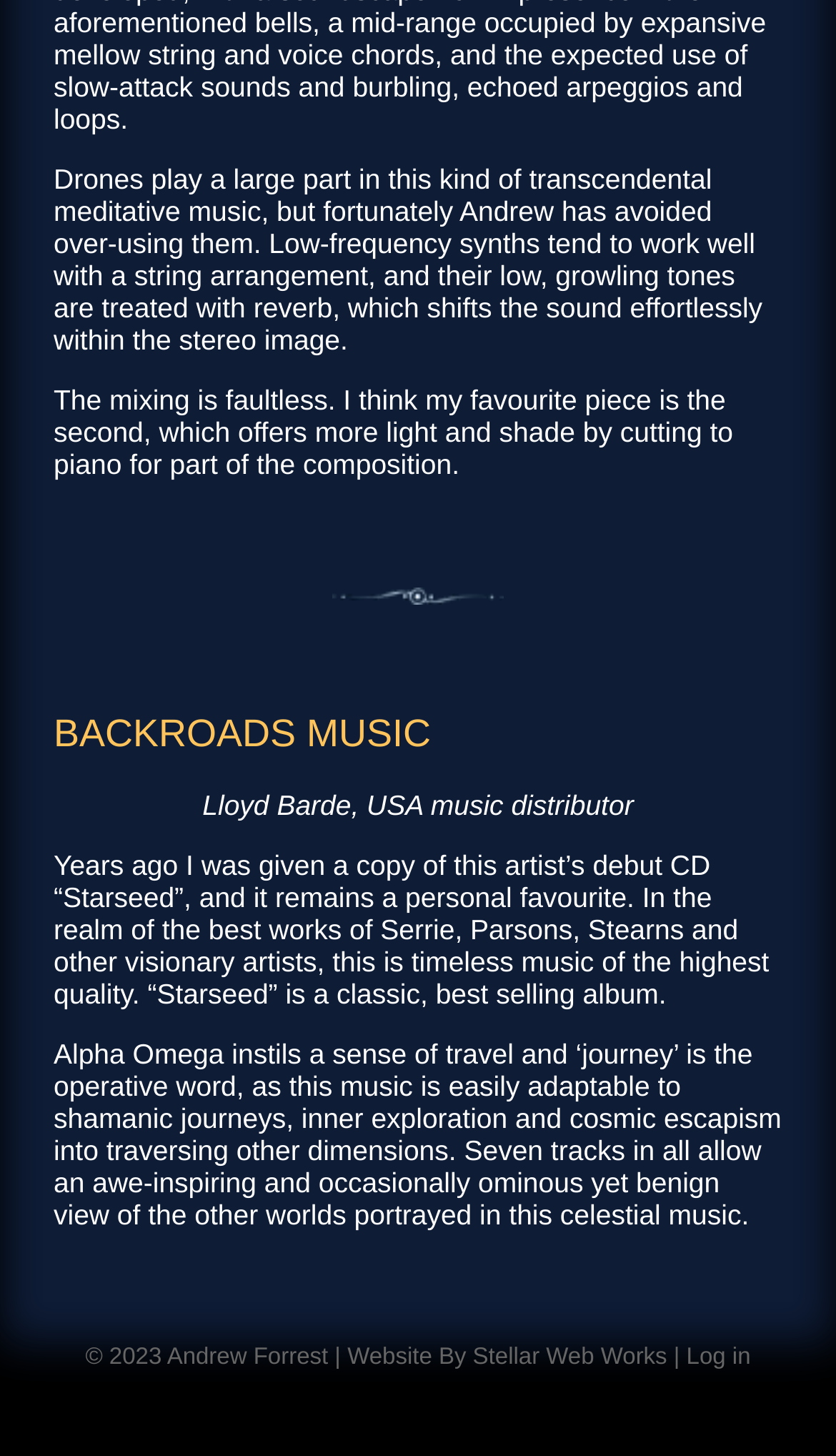Please answer the following question using a single word or phrase: 
What is the name of the artist's debut CD?

Starseed